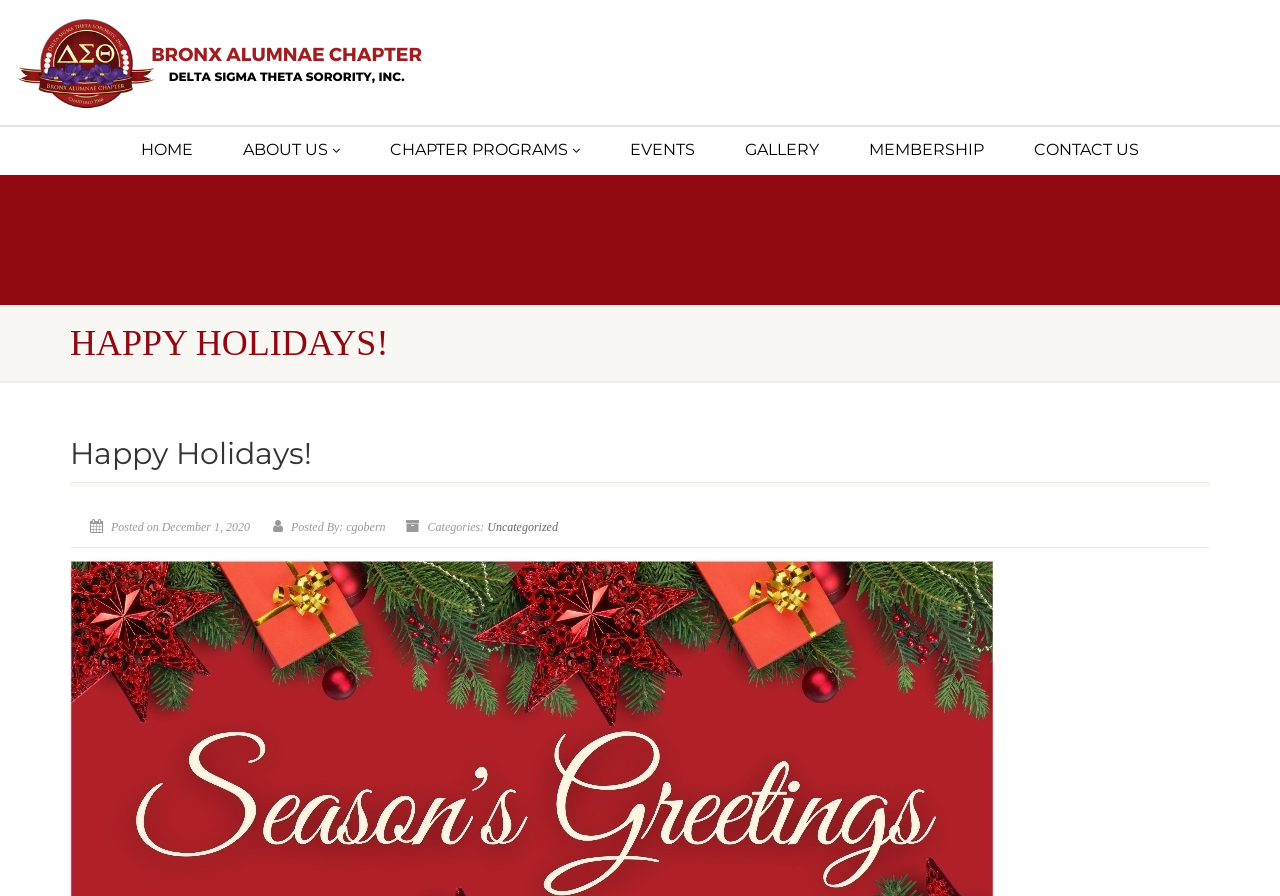Using the description "Gallery", locate and provide the bounding box of the UI element.

[0.562, 0.14, 0.659, 0.195]